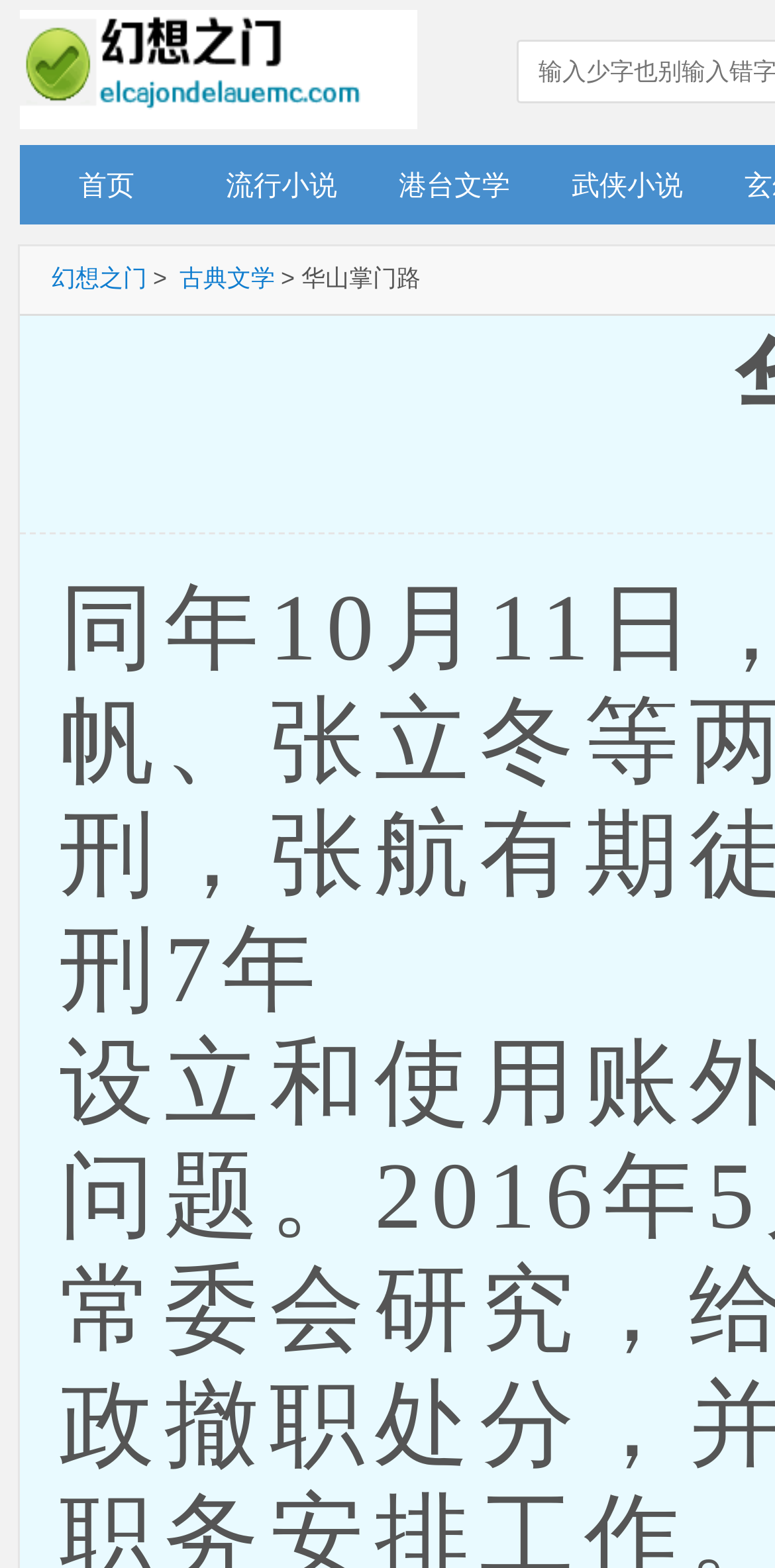Refer to the screenshot and give an in-depth answer to this question: How many categories are listed on the top navigation bar?

The top navigation bar has four categories listed, which are '首页', '流行小说', '港台文学', and '武侠小说'. These categories are represented as links and are placed horizontally next to each other.